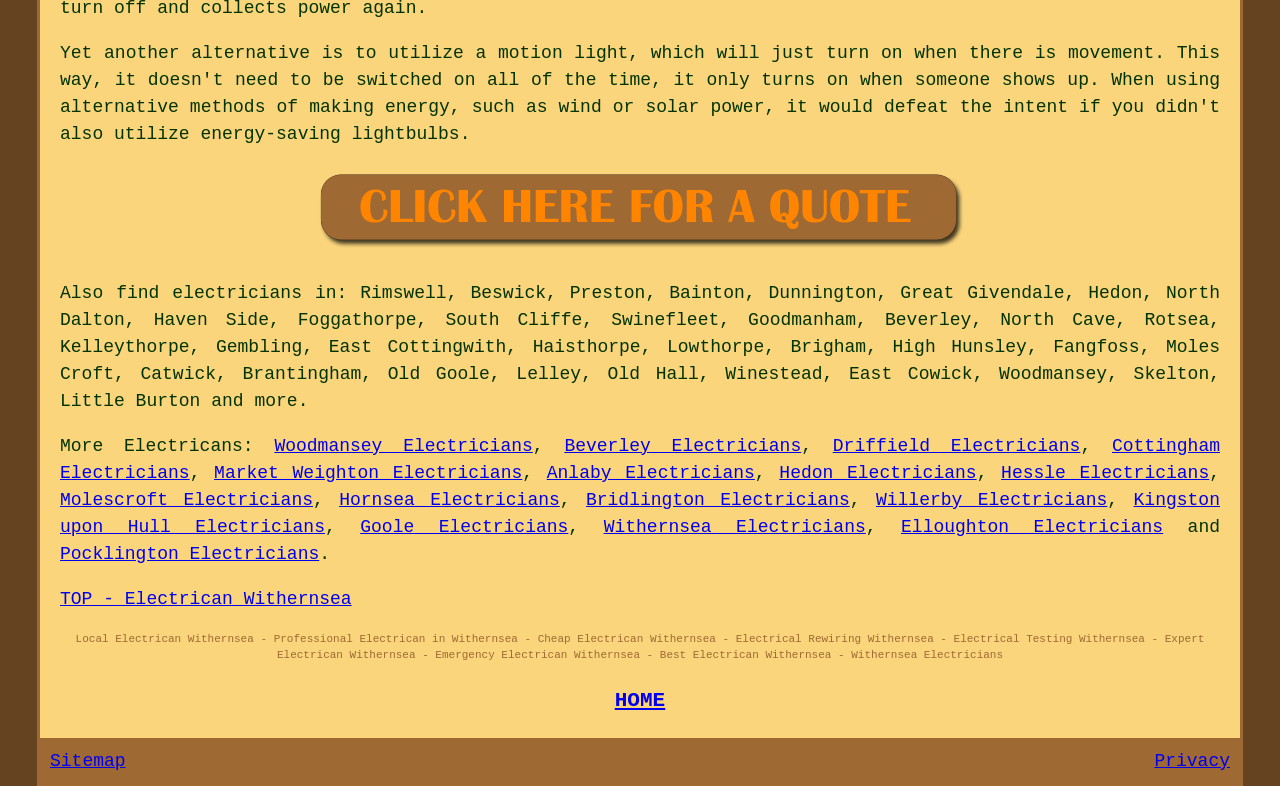Locate the bounding box coordinates for the element described below: "Cottingham Electricians". The coordinates must be four float values between 0 and 1, formatted as [left, top, right, bottom].

[0.047, 0.554, 0.953, 0.614]